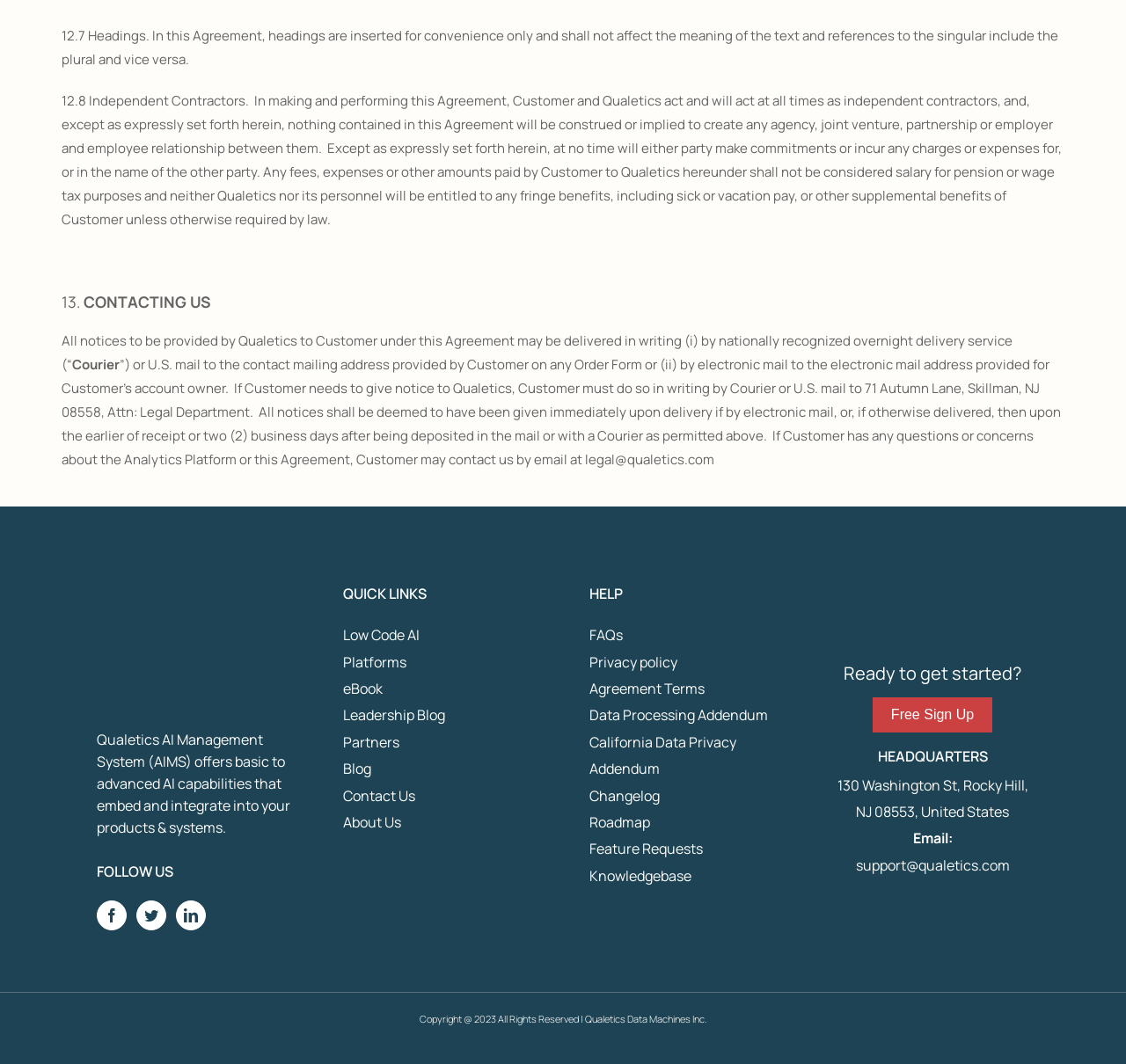Please identify the bounding box coordinates of the element's region that I should click in order to complete the following instruction: "Sign up for free". The bounding box coordinates consist of four float numbers between 0 and 1, i.e., [left, top, right, bottom].

[0.775, 0.655, 0.881, 0.688]